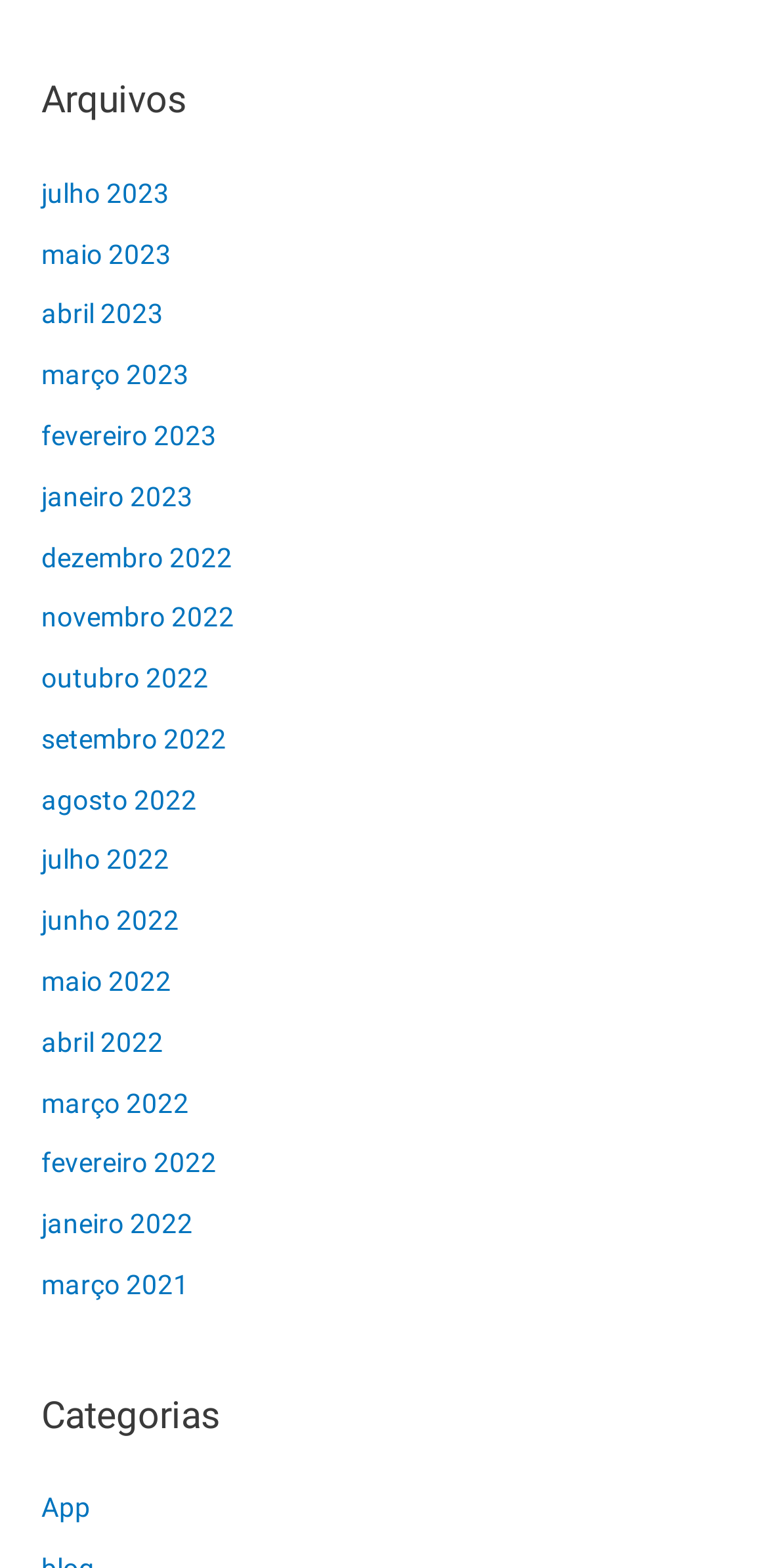Please identify the bounding box coordinates of the element on the webpage that should be clicked to follow this instruction: "view 'Categorias'". The bounding box coordinates should be given as four float numbers between 0 and 1, formatted as [left, top, right, bottom].

[0.054, 0.885, 0.946, 0.921]